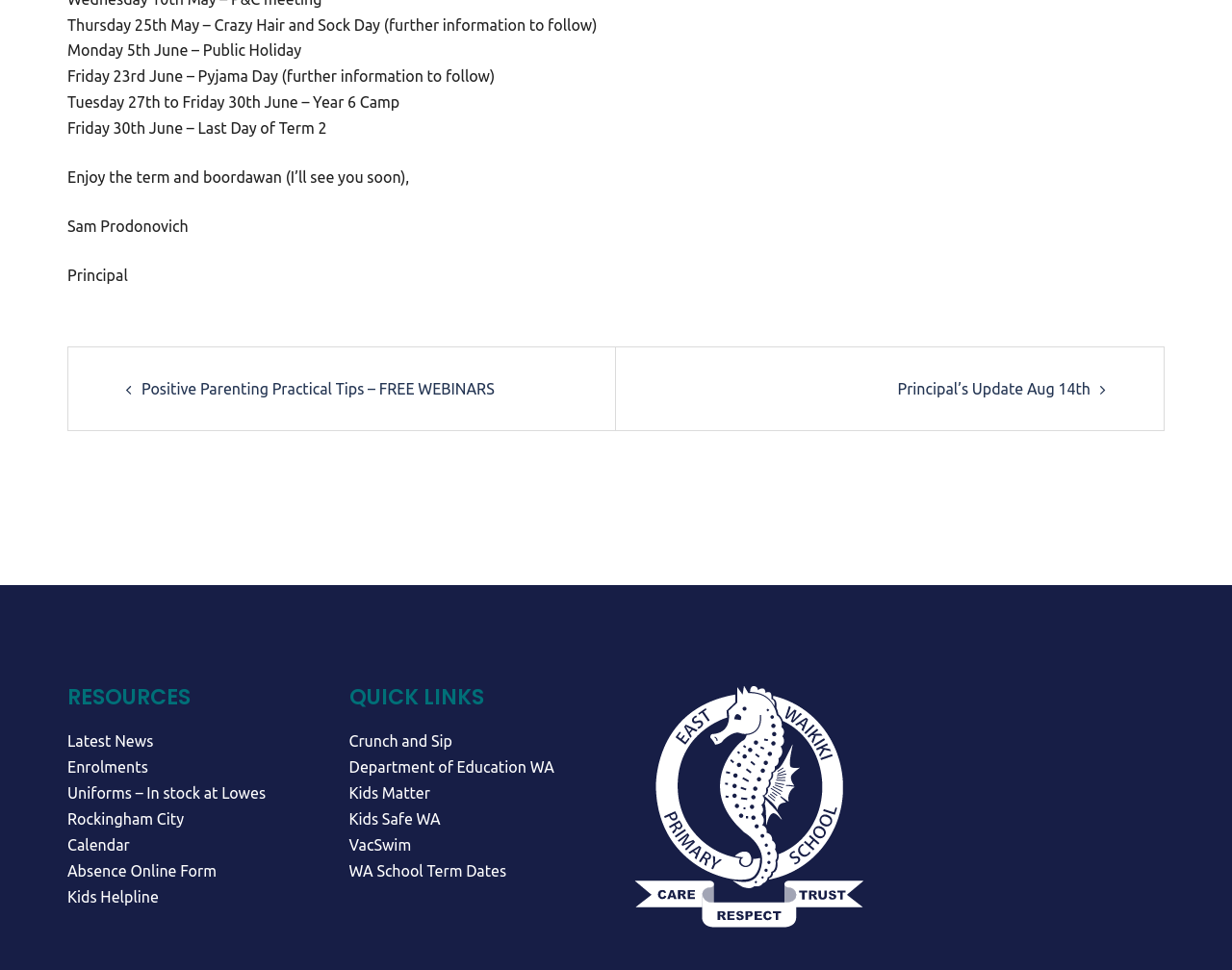Given the description "WA School Term Dates", provide the bounding box coordinates of the corresponding UI element.

[0.283, 0.889, 0.411, 0.907]